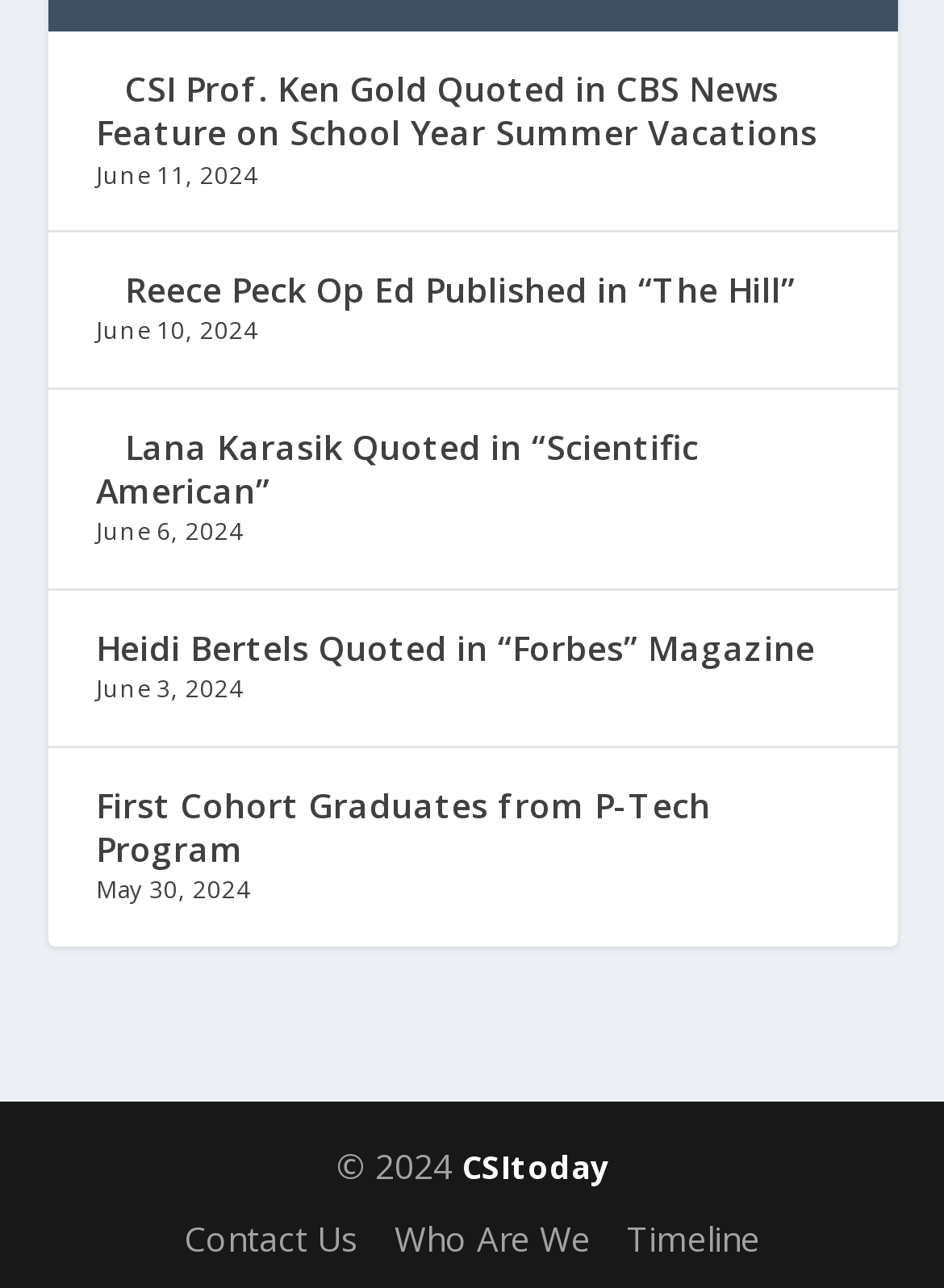Identify the bounding box coordinates of the clickable region to carry out the given instruction: "Contact Us".

[0.195, 0.943, 0.379, 0.979]